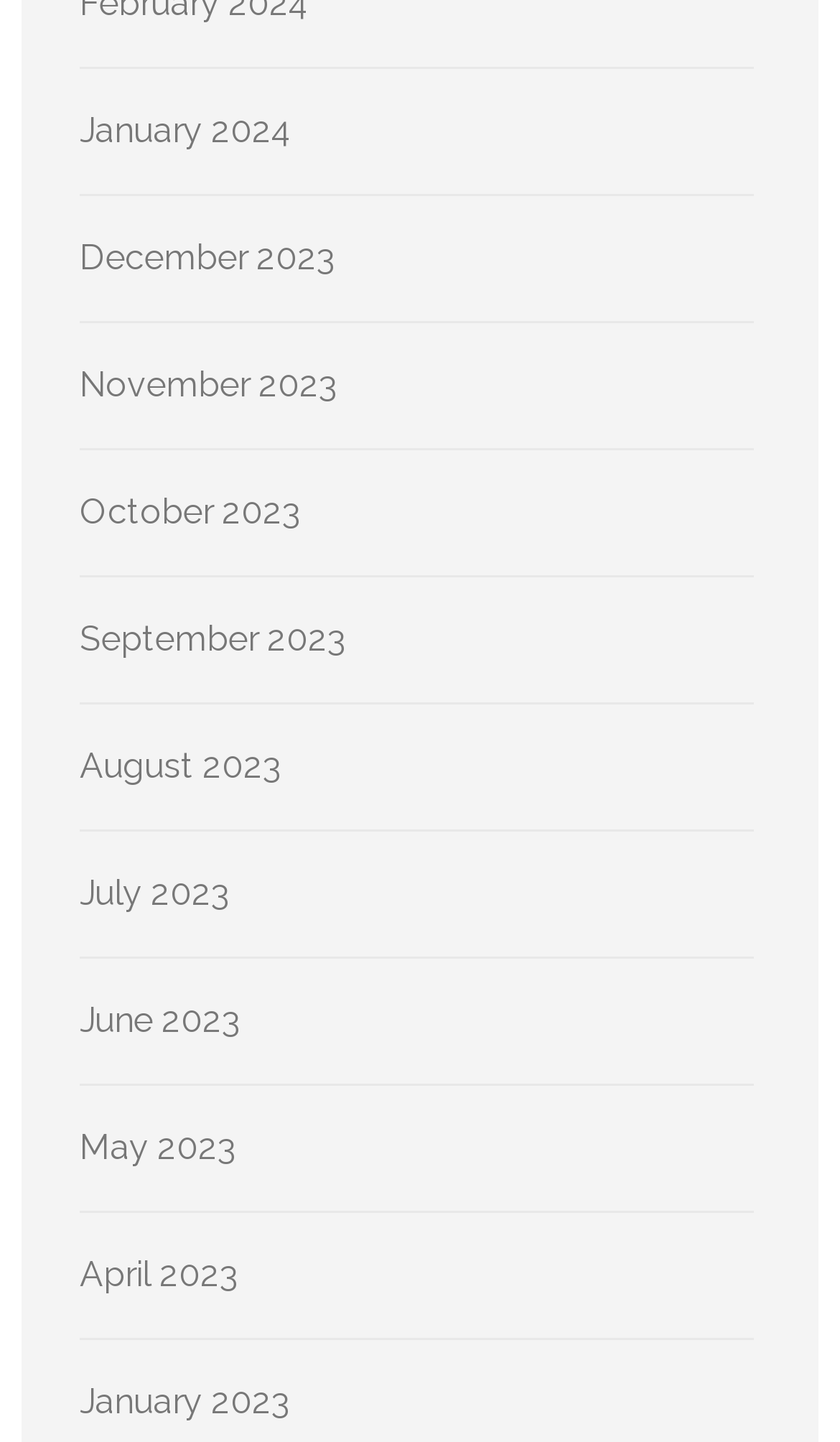Answer the question below in one word or phrase:
What is the most recent month listed?

January 2024